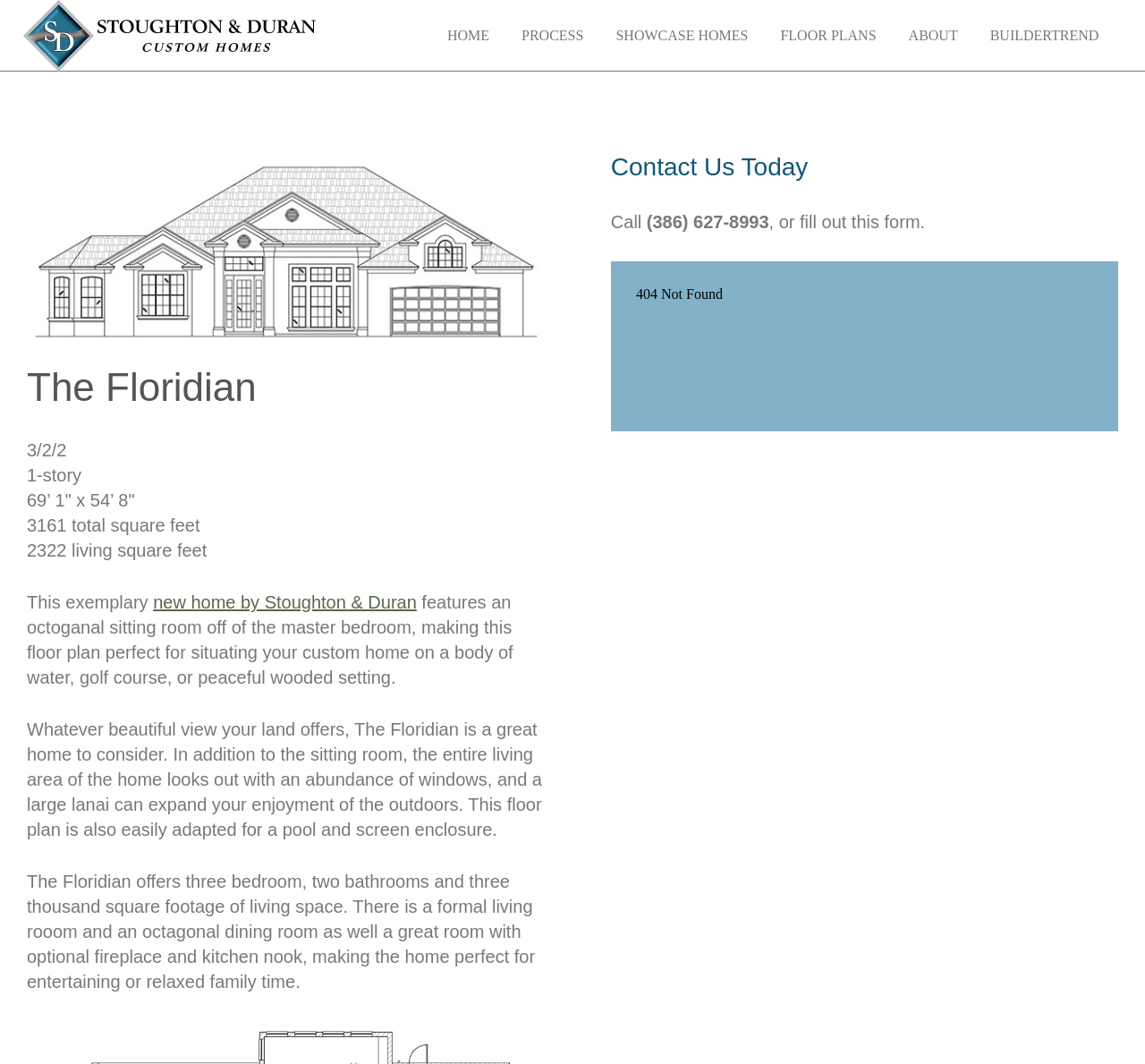Please answer the following query using a single word or phrase: 
How can you contact the custom home builder?

Call (386) 627-8993 or fill out a form